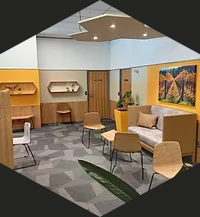What color are the walls in the room?
Could you please answer the question thoroughly and with as much detail as possible?

The caption states that the inviting atmosphere is enhanced by warm wooden accents and vibrant yellow walls, which suggests that the walls in the room are painted in a vibrant yellow color.